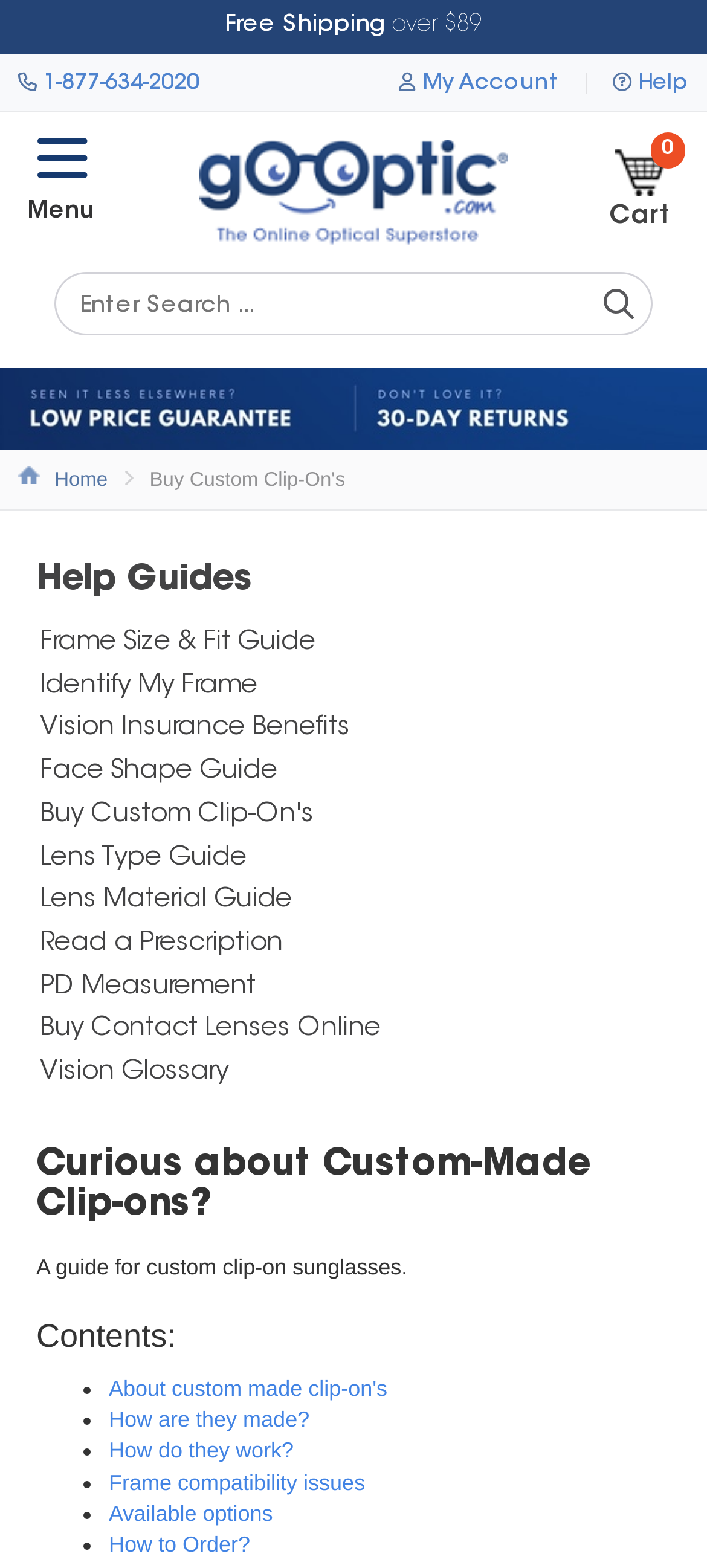With reference to the screenshot, provide a detailed response to the question below:
What is the last topic discussed in the 'Contents' section?

I looked at the list of topics under the 'Contents' section and found that the last one is 'How to Order?'.